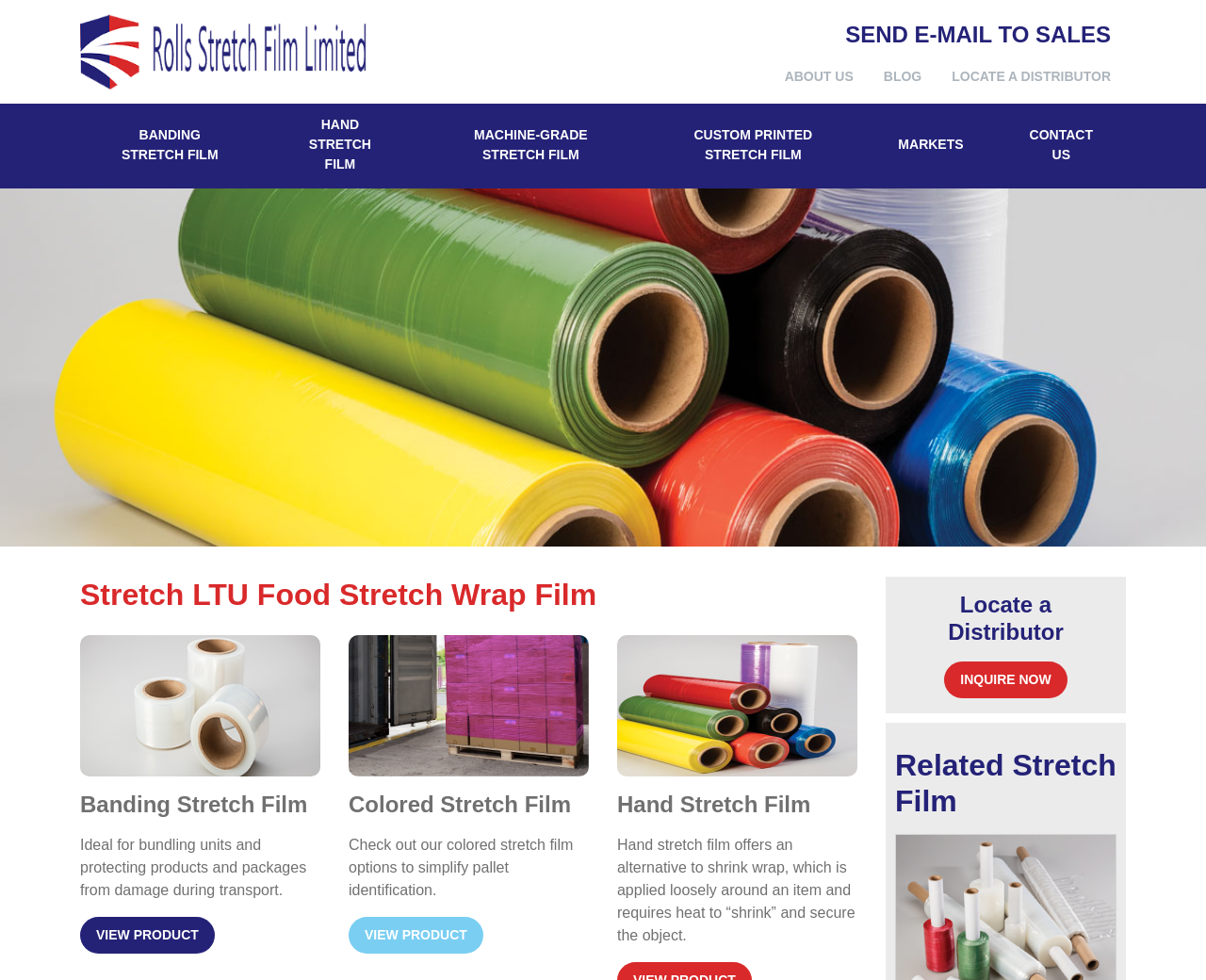Answer in one word or a short phrase: 
How many types of stretch film are listed?

4